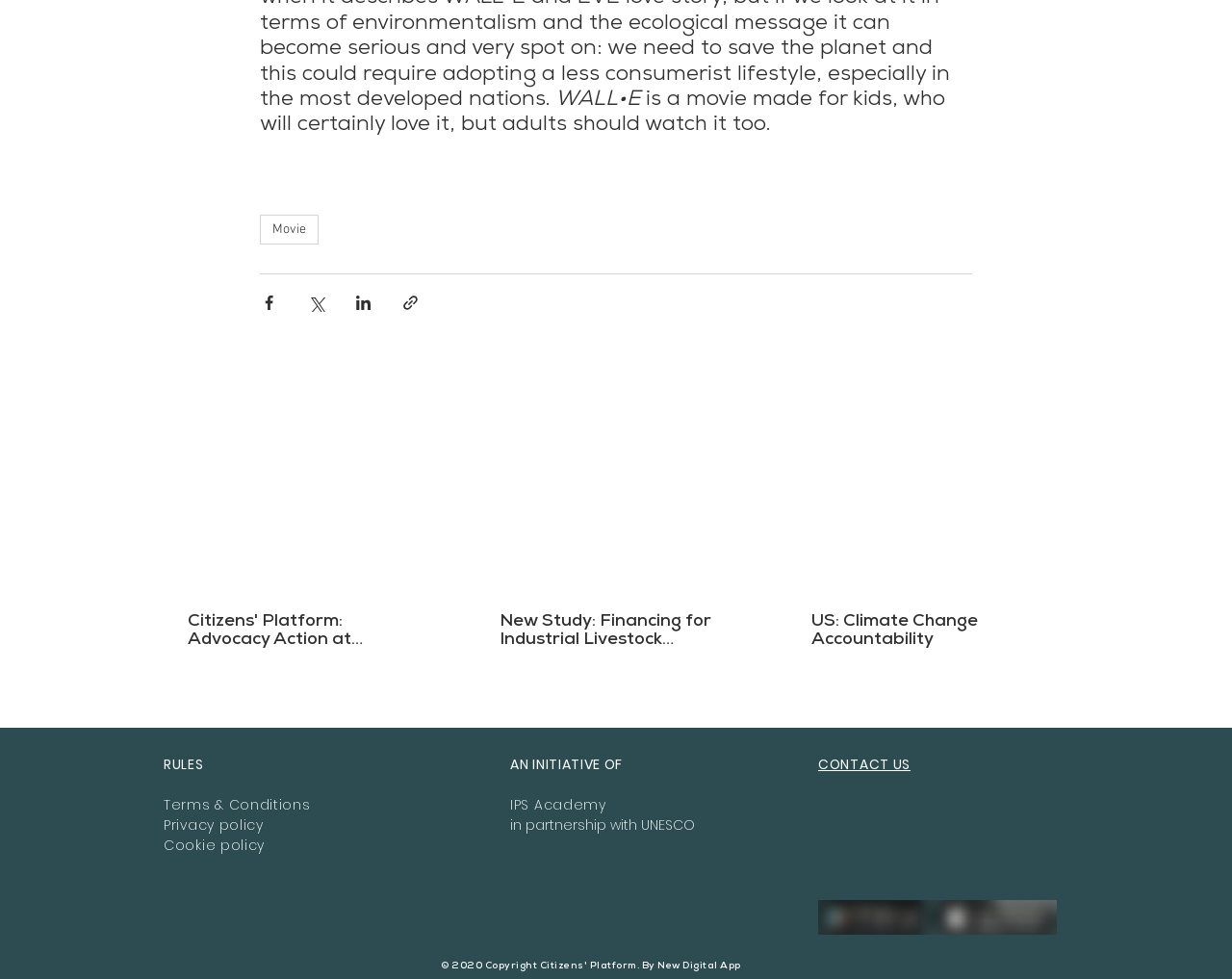Determine the coordinates of the bounding box that should be clicked to complete the instruction: "Contact us". The coordinates should be represented by four float numbers between 0 and 1: [left, top, right, bottom].

[0.664, 0.775, 0.739, 0.789]